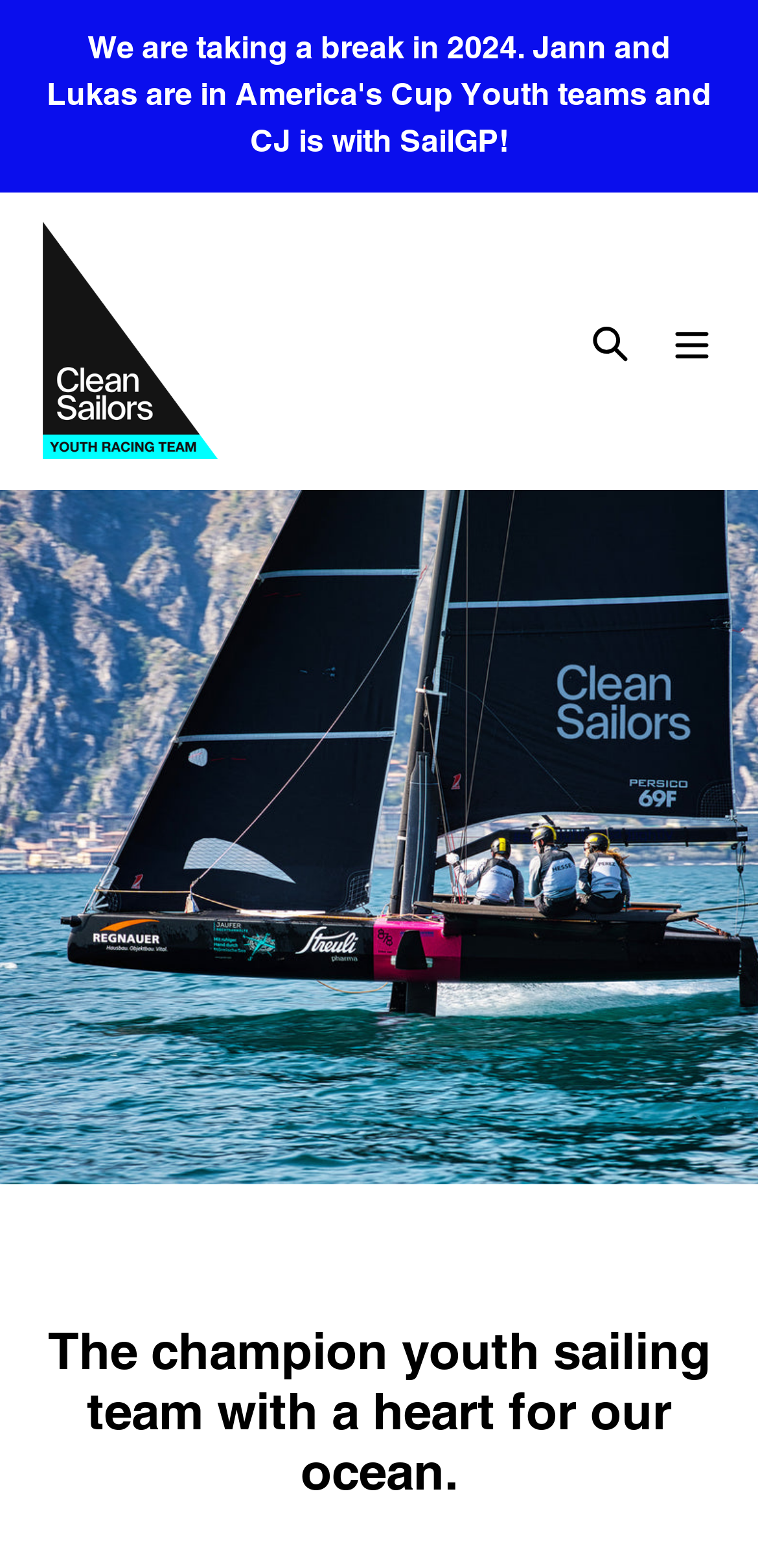Given the element description, predict the bounding box coordinates in the format (top-left x, top-left y, bottom-right x, bottom-right y). Make sure all values are between 0 and 1. Here is the element description: alt="Clean Sailors Youth Racing Team"

[0.056, 0.141, 0.287, 0.292]